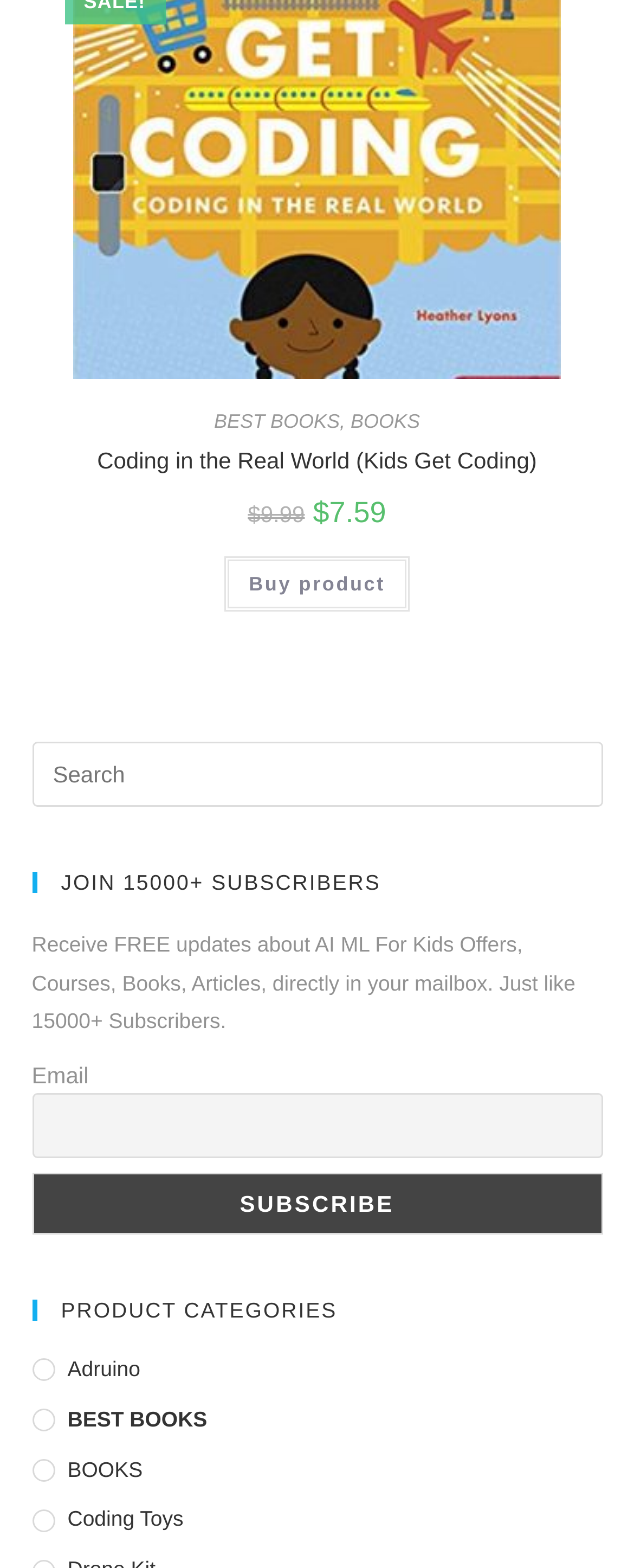Please provide a one-word or short phrase answer to the question:
What is the purpose of the search box?

Search for products